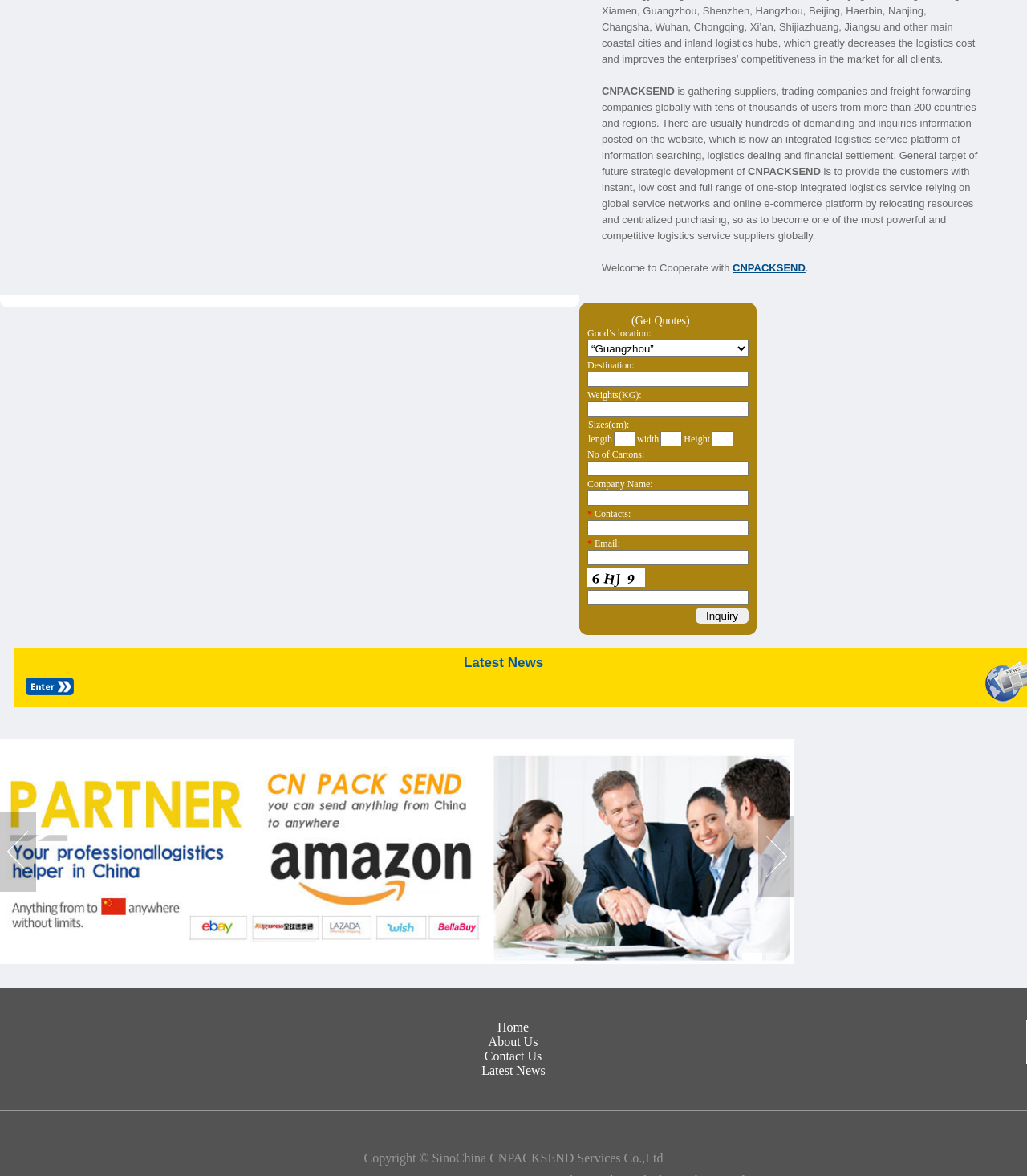Please determine the bounding box coordinates of the element to click in order to execute the following instruction: "Enter goods location". The coordinates should be four float numbers between 0 and 1, specified as [left, top, right, bottom].

[0.572, 0.289, 0.729, 0.304]